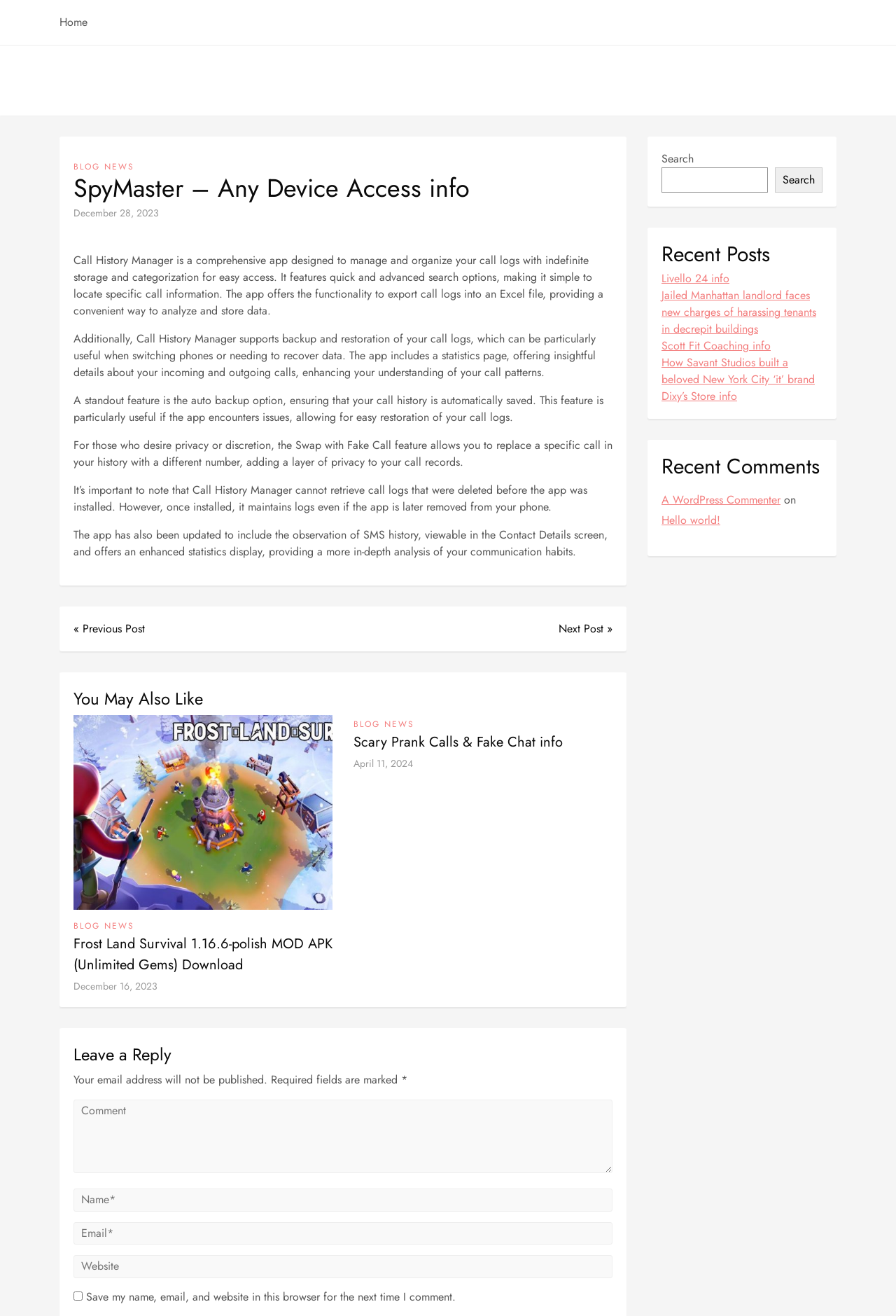Please locate and retrieve the main header text of the webpage.

SpyMaster – Any Device Access info